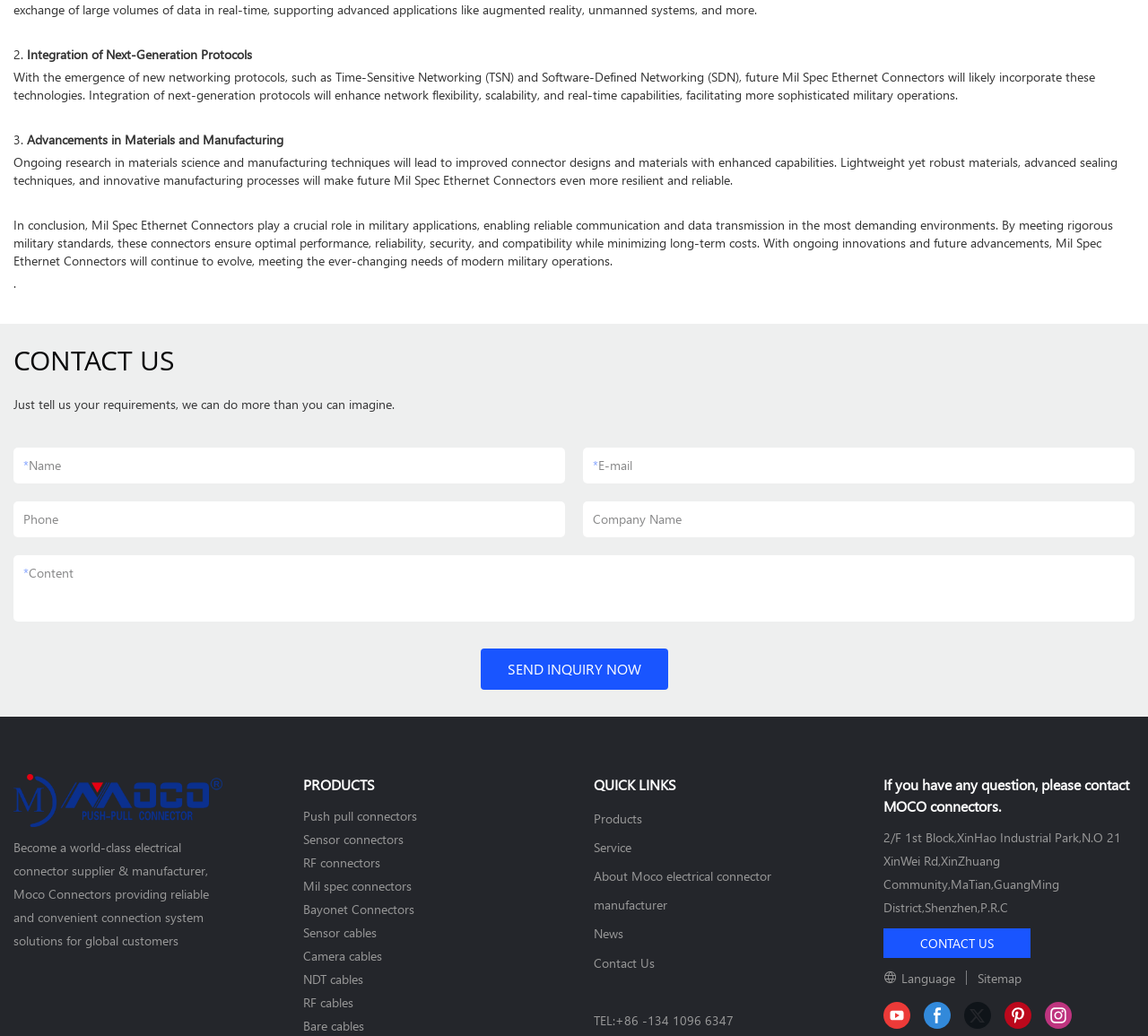Please determine the bounding box coordinates for the element that should be clicked to follow these instructions: "Enter your name in the input field".

[0.023, 0.433, 0.48, 0.465]